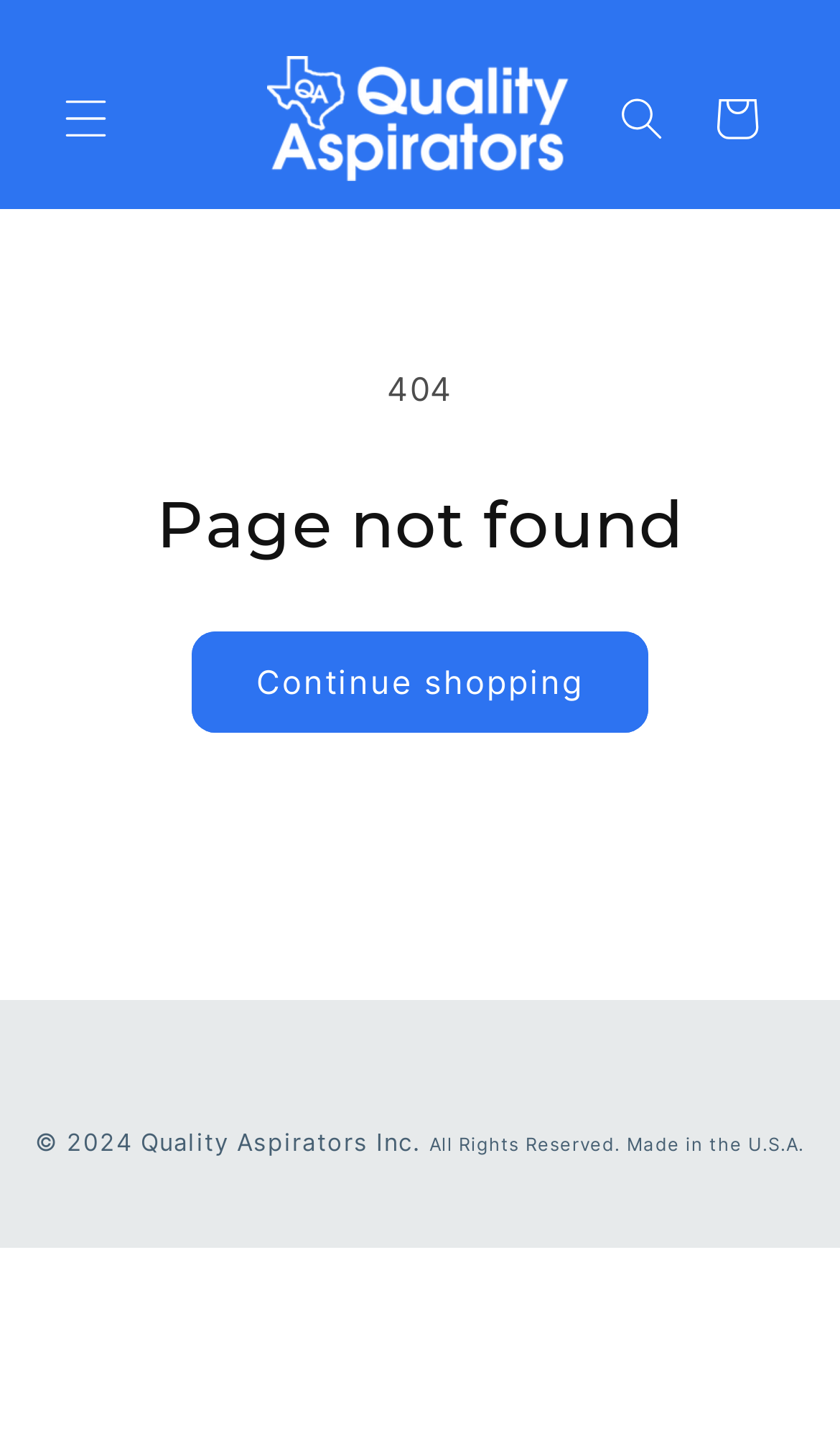Respond with a single word or phrase to the following question: What is the error code on this page?

404